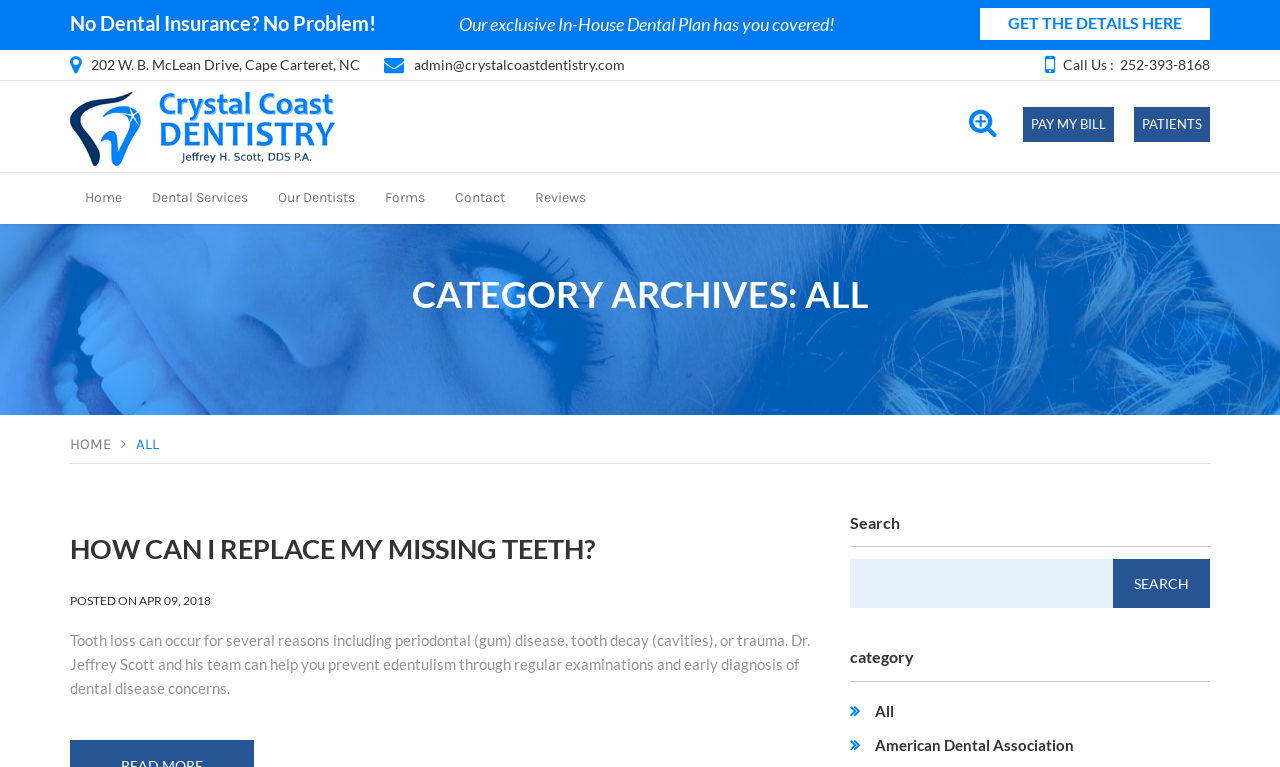What is the phone number to call?
Please use the visual content to give a single word or phrase answer.

252-393-8168